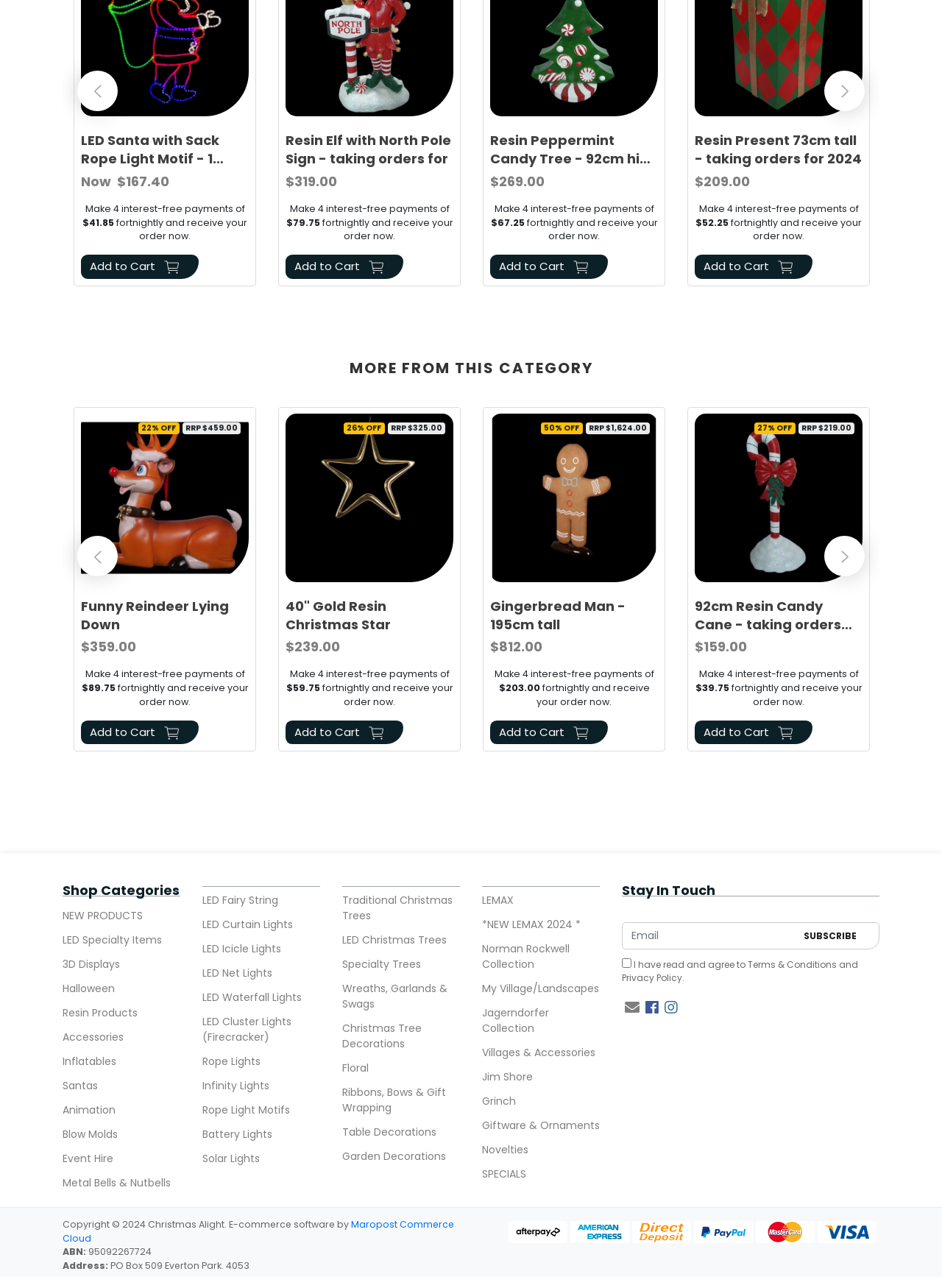Can you give a comprehensive explanation to the question given the content of the image?
How many interest-free payments can be made for the LED Santa with Sack Rope Light Motif?

I found the information about interest-free payments by looking at the paragraph below the product thumbnail, which states 'Make 4 interest-free payments of'.